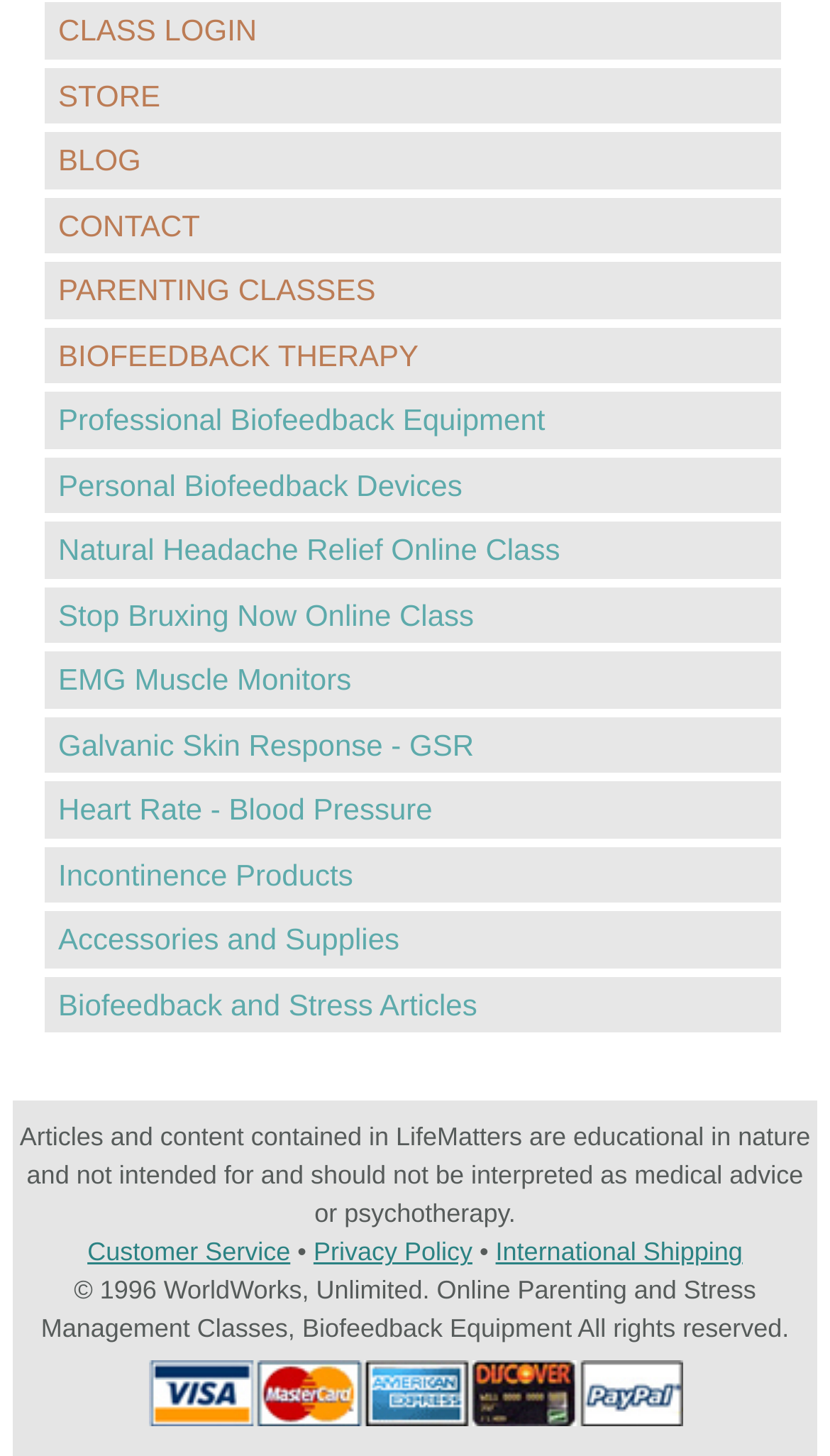Please provide the bounding box coordinates for the element that needs to be clicked to perform the following instruction: "read about biofeedback therapy". The coordinates should be given as four float numbers between 0 and 1, i.e., [left, top, right, bottom].

[0.07, 0.232, 0.504, 0.256]